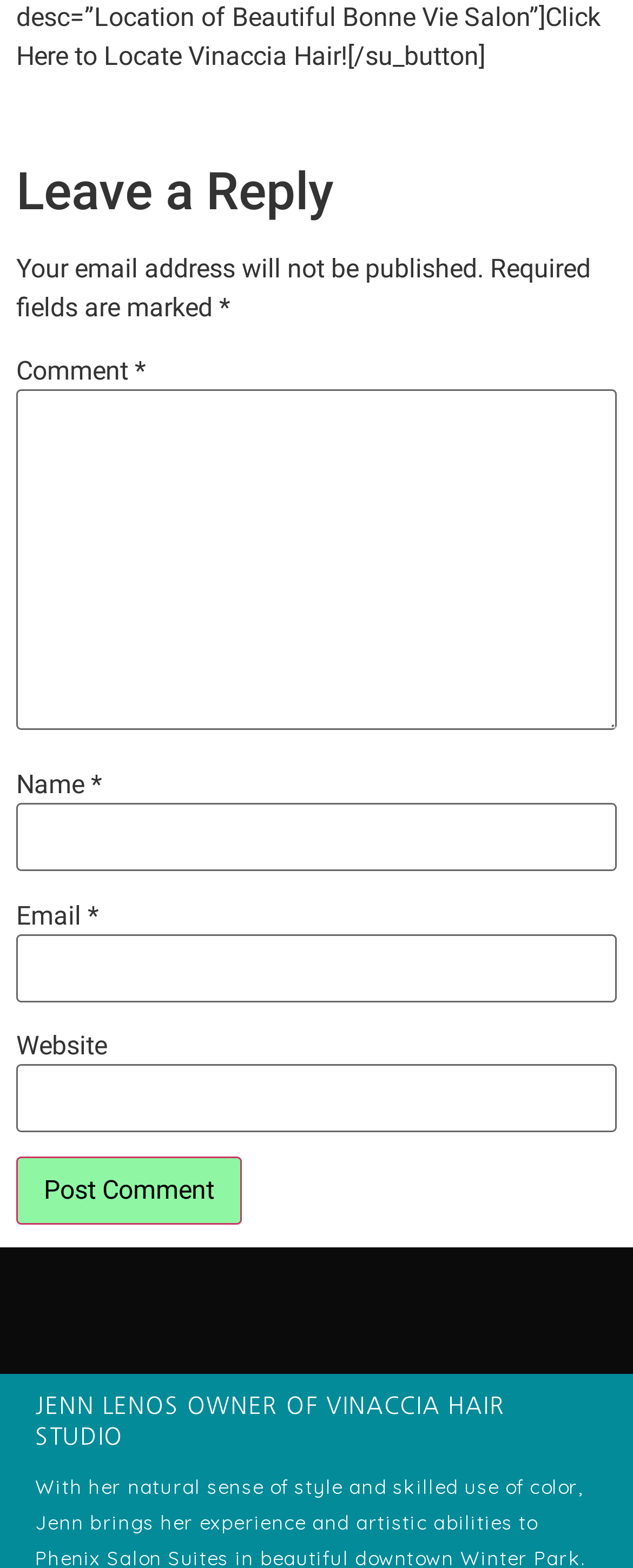What is the function of the 'Post Comment' button?
Analyze the image and deliver a detailed answer to the question.

The 'Post Comment' button is located below the textboxes and is likely to be the final step in the comment submission process. Its position and label suggest that its function is to submit a comment.